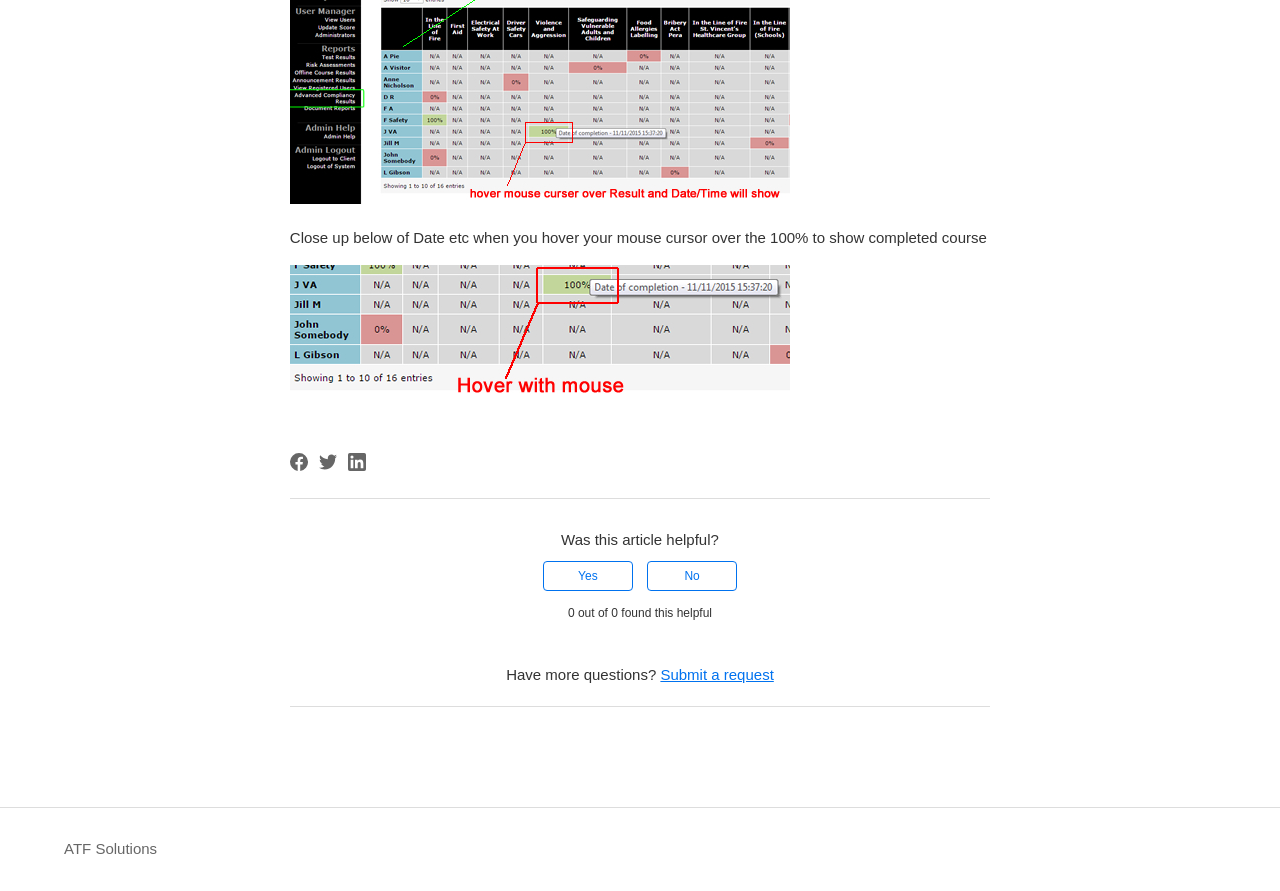Predict the bounding box of the UI element based on the description: "Submit a request". The coordinates should be four float numbers between 0 and 1, formatted as [left, top, right, bottom].

[0.516, 0.747, 0.605, 0.766]